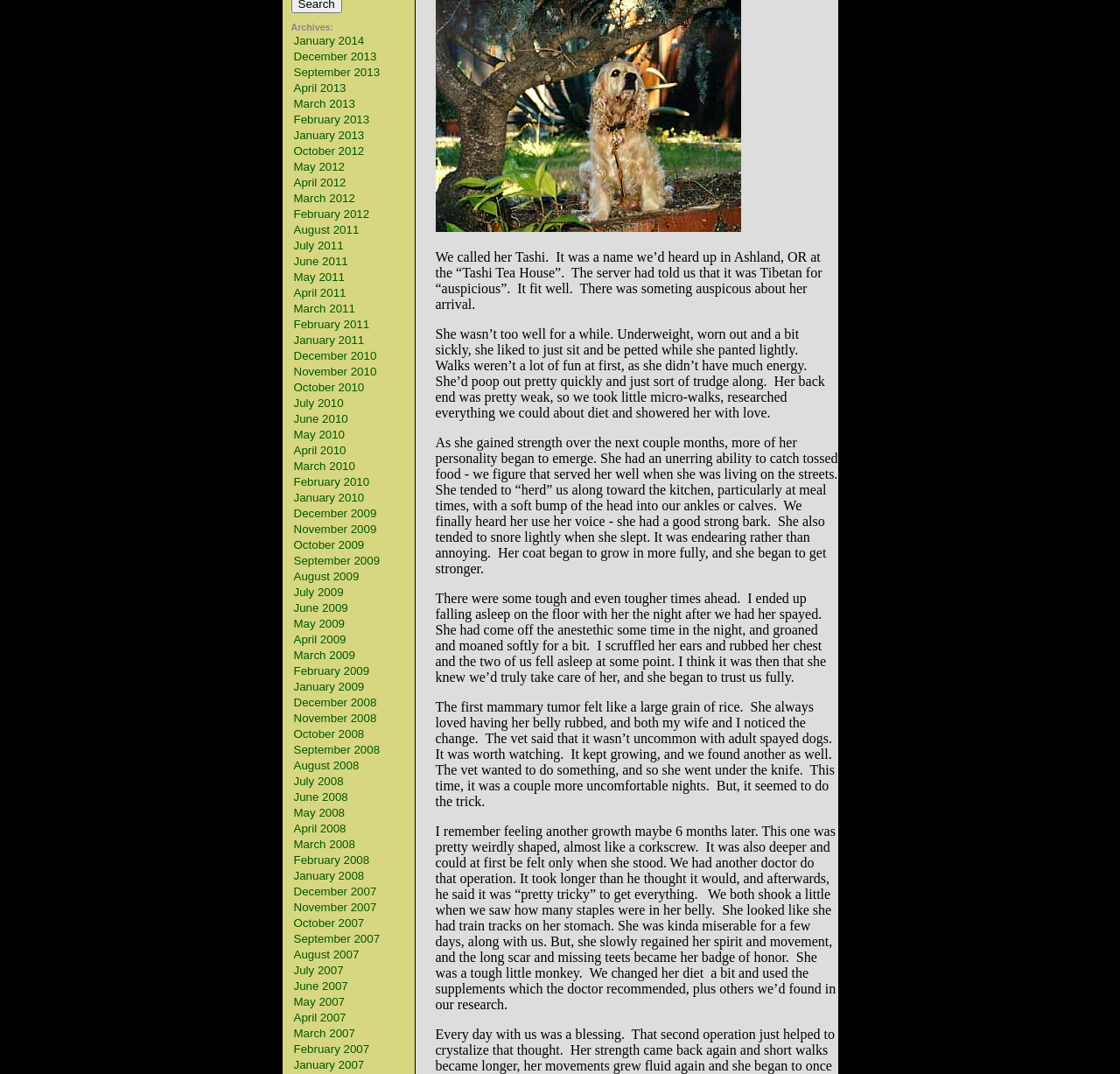Please give the bounding box coordinates of the area that should be clicked to fulfill the following instruction: "Click on January 2014". The coordinates should be in the format of four float numbers from 0 to 1, i.e., [left, top, right, bottom].

[0.262, 0.032, 0.325, 0.044]